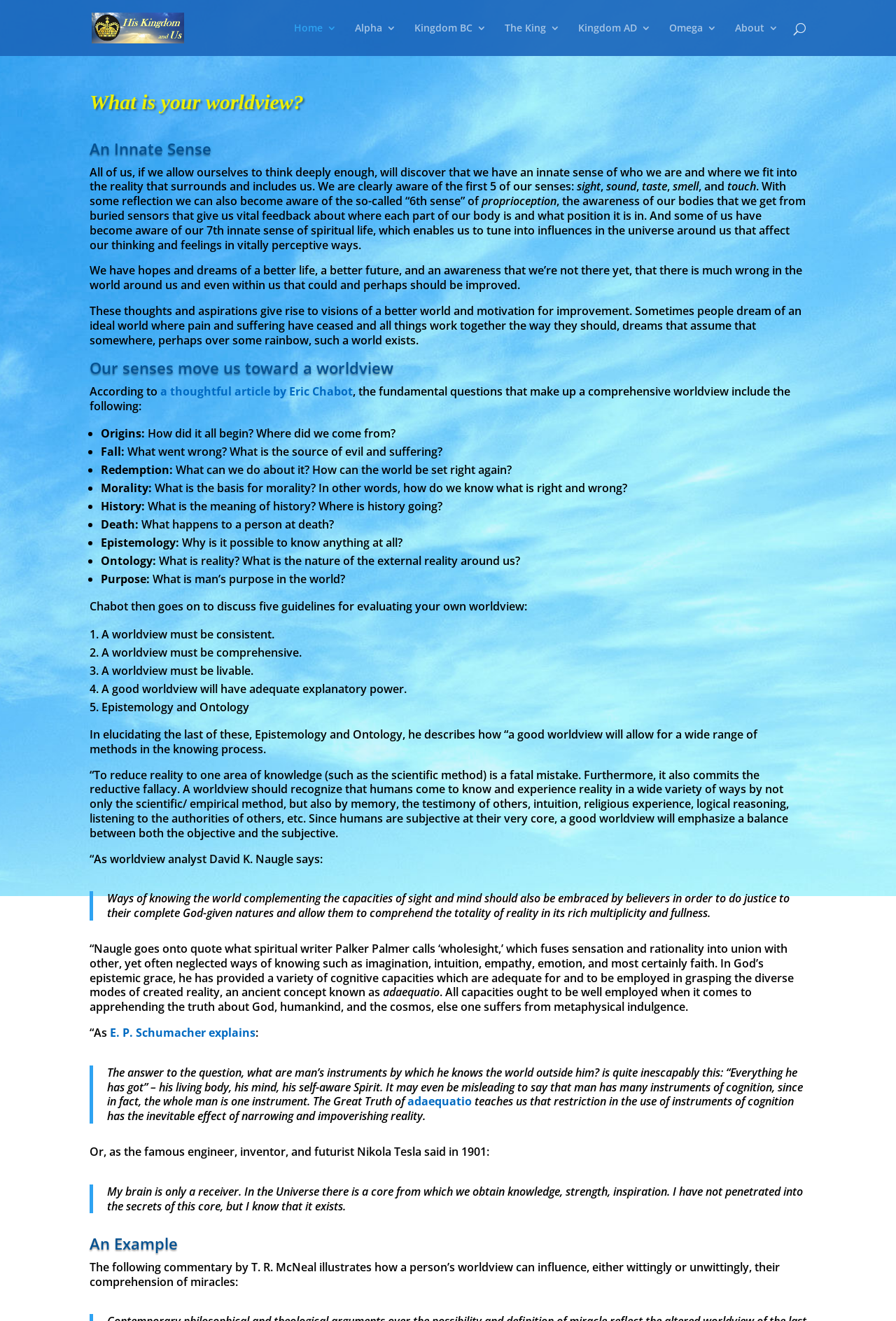Identify the bounding box coordinates necessary to click and complete the given instruction: "Go to the 'Home 3' page".

[0.328, 0.017, 0.376, 0.042]